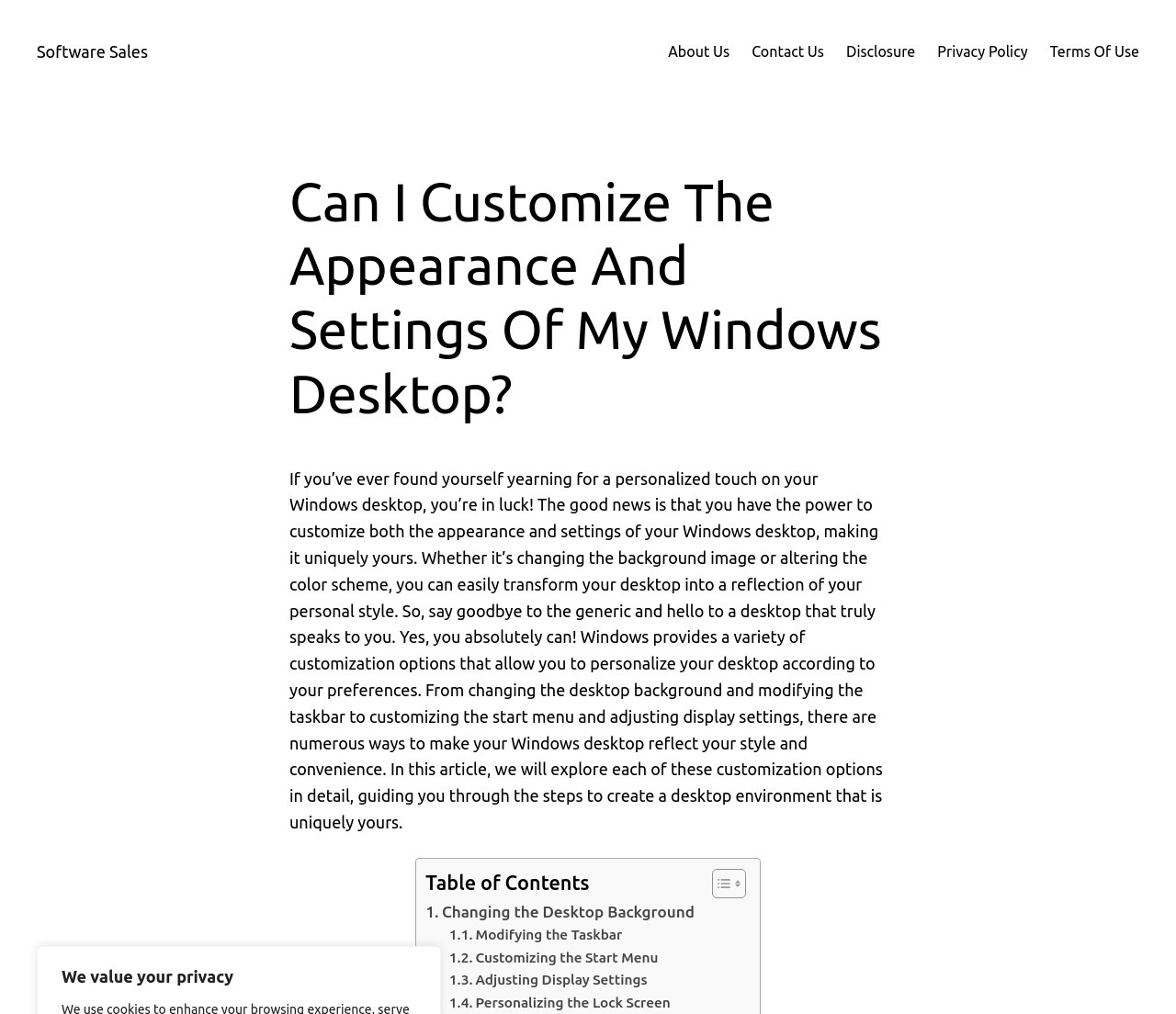Mark the bounding box of the element that matches the following description: "Modifying the Taskbar".

[0.382, 0.911, 0.529, 0.934]